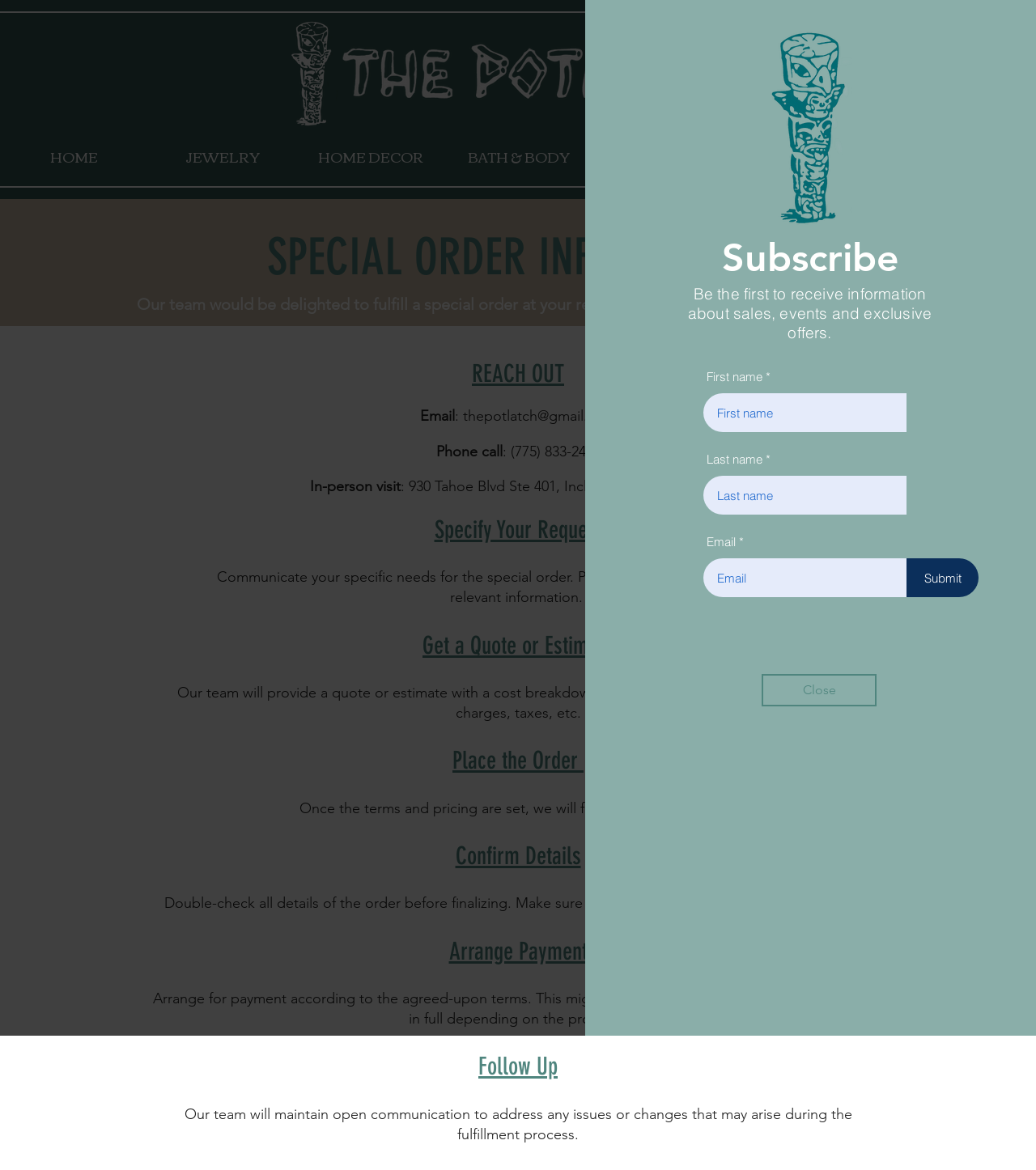Provide a brief response using a word or short phrase to this question:
What is the last step in the special order process?

Follow up